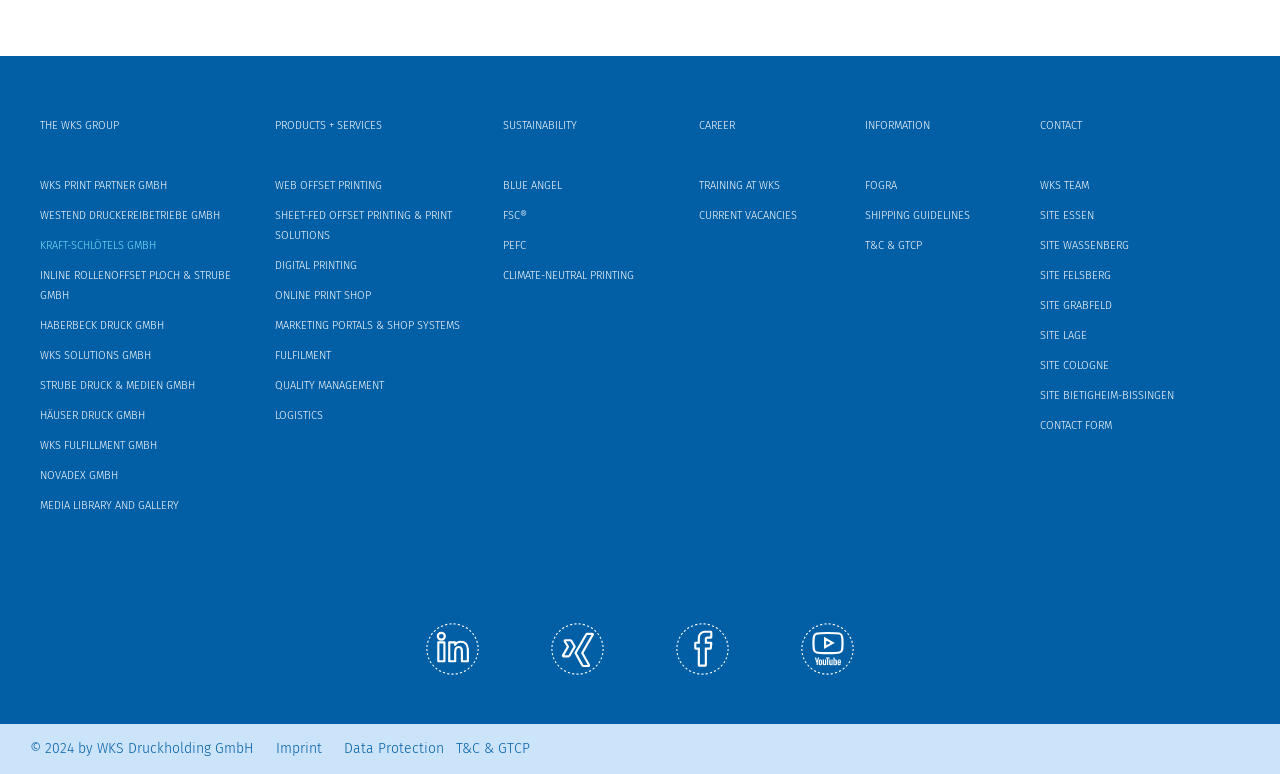Identify the bounding box coordinates for the element you need to click to achieve the following task: "Visit the CAREER page". The coordinates must be four float values ranging from 0 to 1, formatted as [left, top, right, bottom].

[0.546, 0.143, 0.66, 0.182]